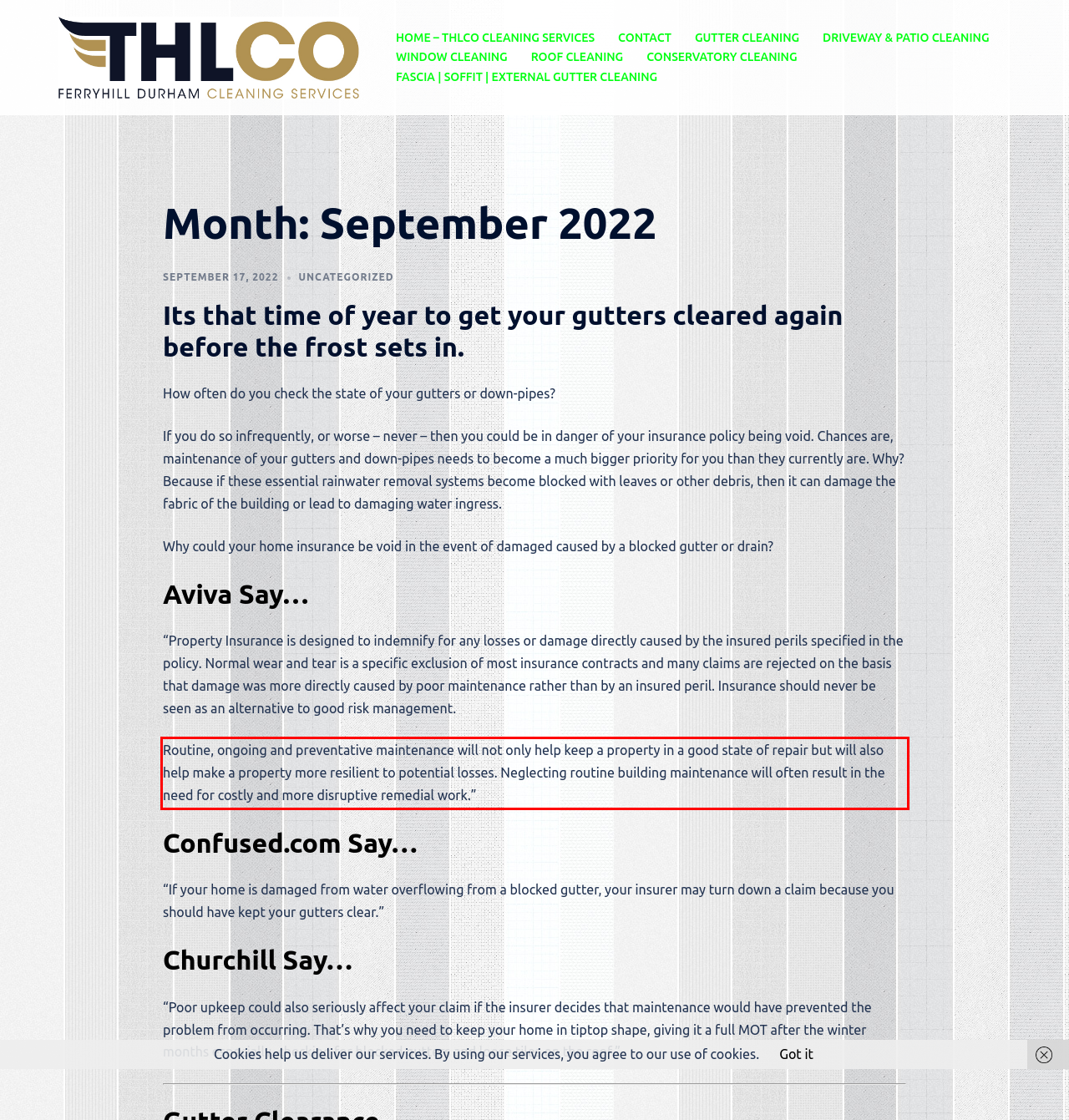Please look at the webpage screenshot and extract the text enclosed by the red bounding box.

Routine, ongoing and preventative maintenance will not only help keep a property in a good state of repair but will also help make a property more resilient to potential losses. Neglecting routine building maintenance will often result in the need for costly and more disruptive remedial work.”